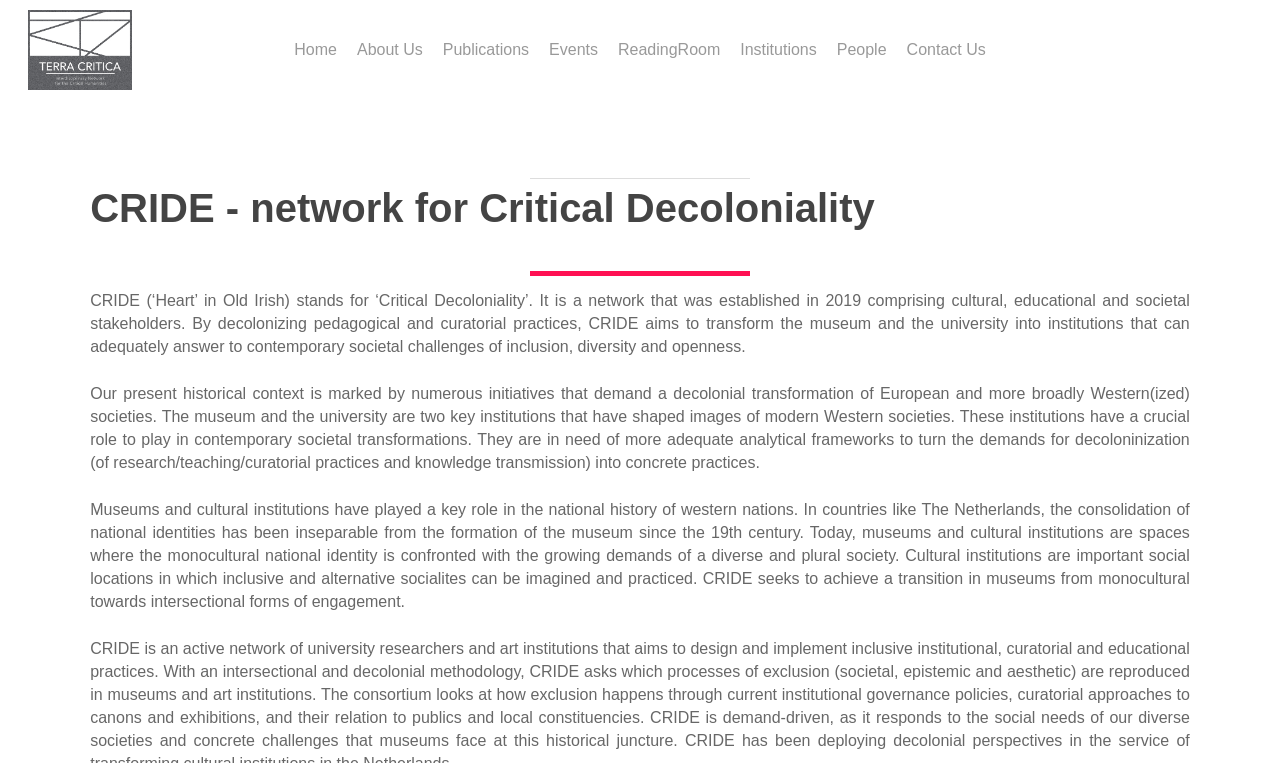Pinpoint the bounding box coordinates of the clickable element needed to complete the instruction: "Read the article 'Gough from Envato: There is a growing demand for easier tools!'". The coordinates should be provided as four float numbers between 0 and 1: [left, top, right, bottom].

None